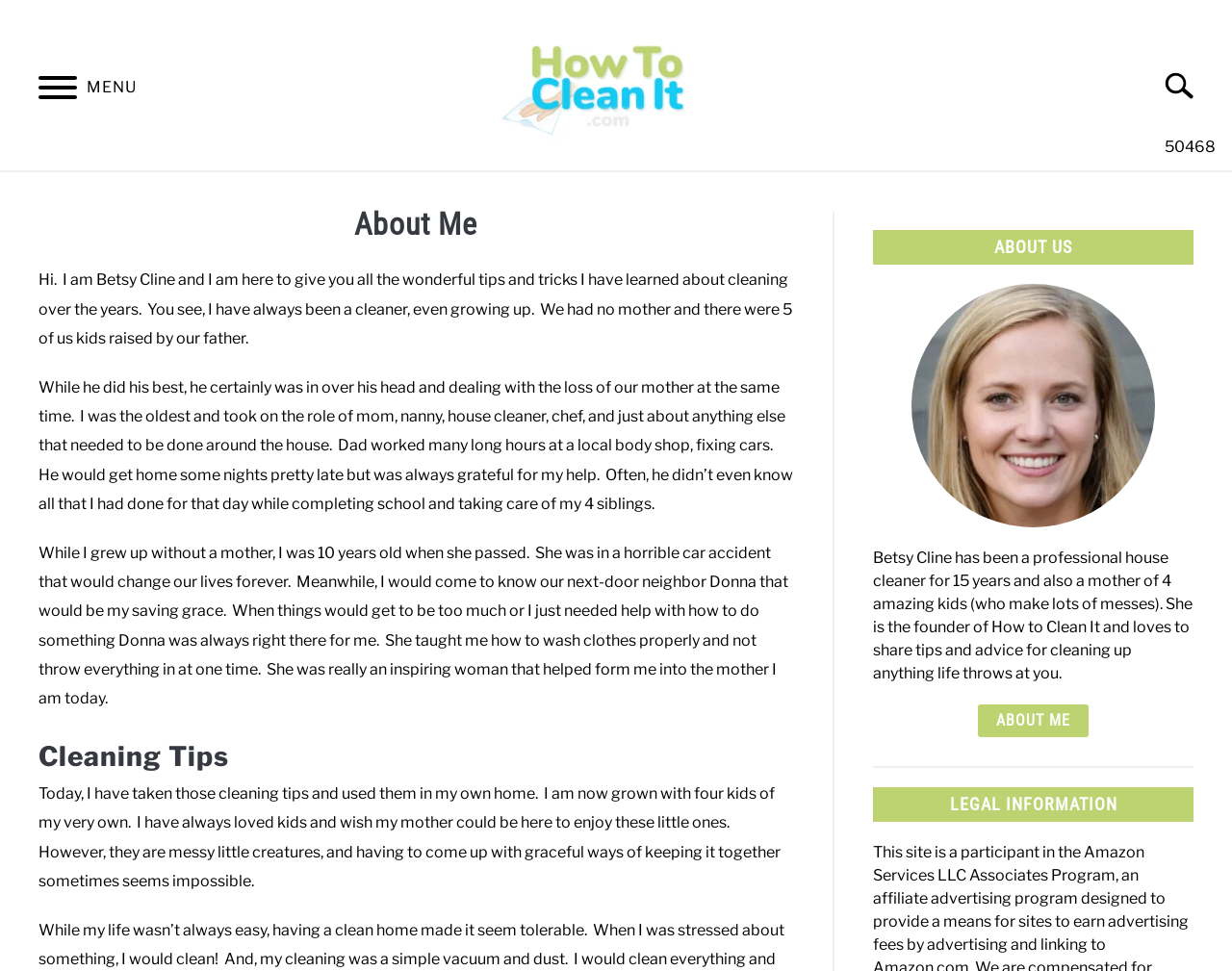Summarize the webpage with a detailed and informative caption.

This webpage is about Betsy Cline, a professional house cleaner and mother of four, who shares her cleaning tips and experiences on her website "How to Clean It". 

At the top of the page, there is a menu button on the left and a search bar on the right. Below the menu button, there is a logo of "How to Clean It" with a link to the website's homepage. 

The main content of the page is divided into sections. The first section is an introduction to Betsy Cline, where she shares her personal story of growing up without a mother and taking on the role of a caregiver and house cleaner at a young age. This section is followed by a heading "About Me" and then another section with a heading "Cleaning Tips". 

On the same level as the introduction section, there are five links to different categories: "APPLIANCES", "CLOTHING & FABRICS", "HOME", "OUTDOORS", and "PAINTING". 

Further down the page, there is a section with a heading "ABOUT US", which provides more information about Betsy Cline and her background as a professional house cleaner and mother. Below this section, there is a button "ABOUT ME" and another section with a heading "LEGAL INFORMATION".